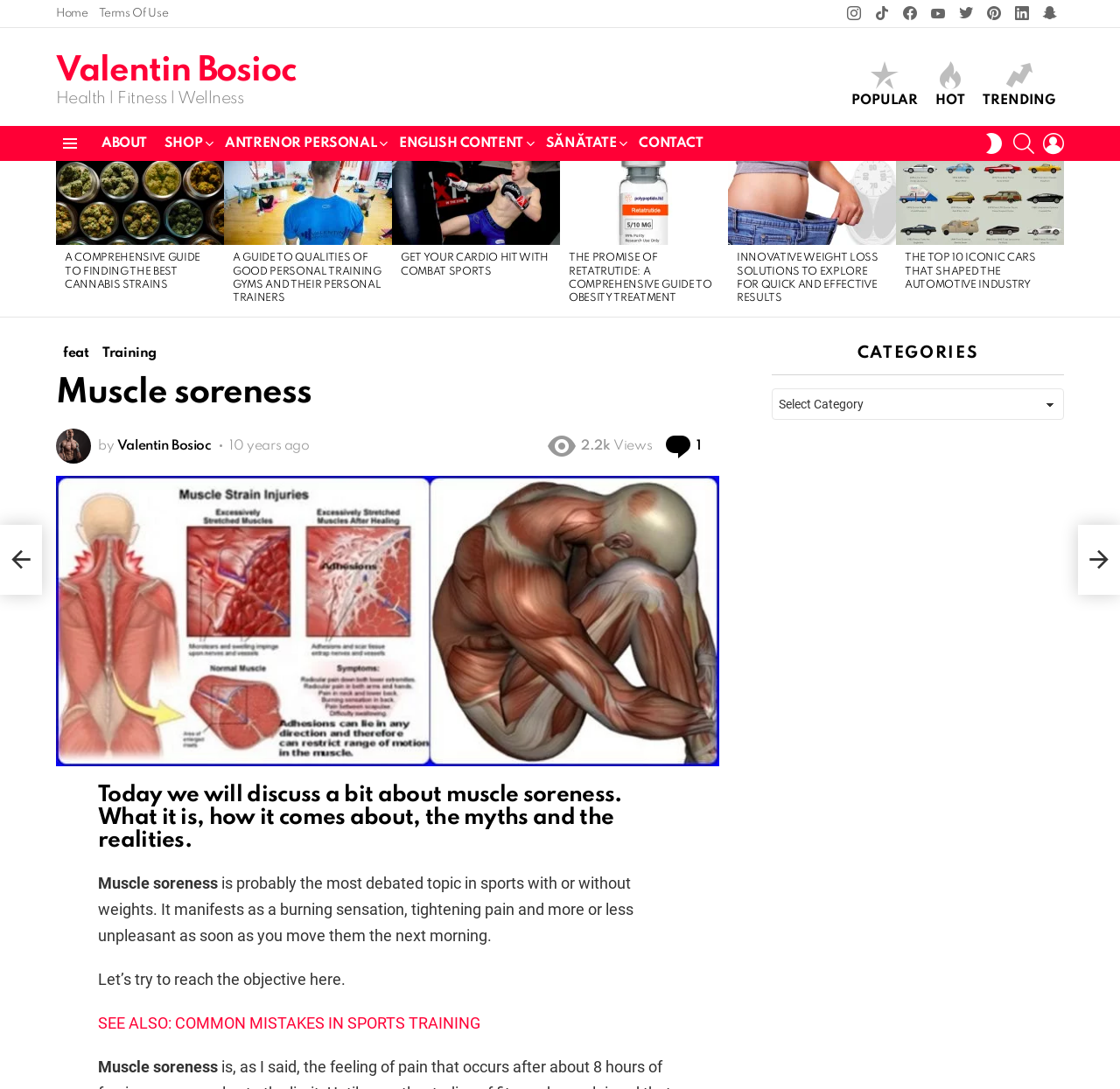Reply to the question below using a single word or brief phrase:
What is the purpose of the 'Previous' and 'Next' links?

To navigate articles